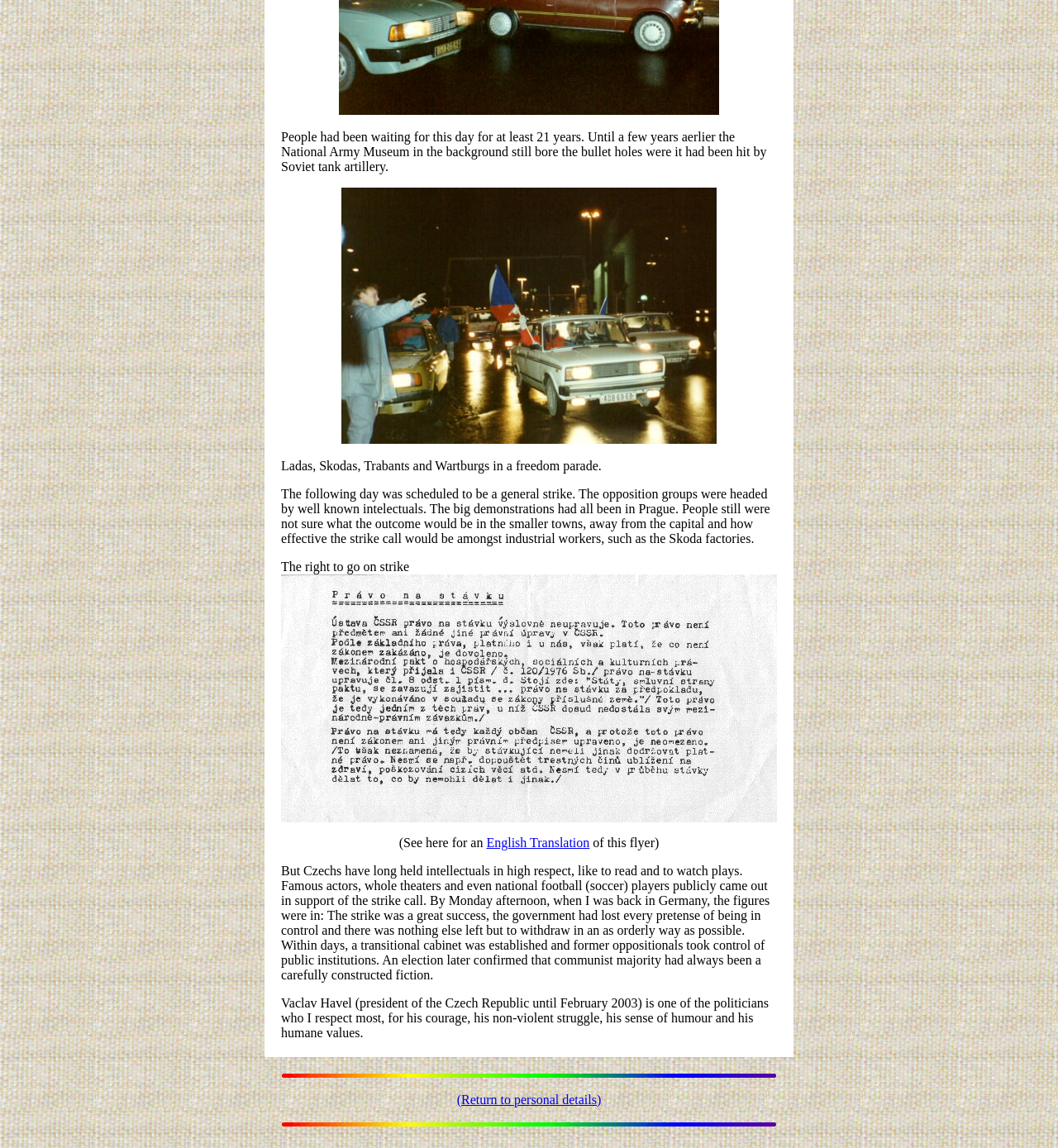What is the event described in the first paragraph?
Provide an in-depth and detailed answer to the question.

The first paragraph describes an event where people are waiting for a special day, and it mentions Ladas, Skodas, Trabants, and Wartburgs in a freedom parade, indicating that the event is a celebration of freedom.